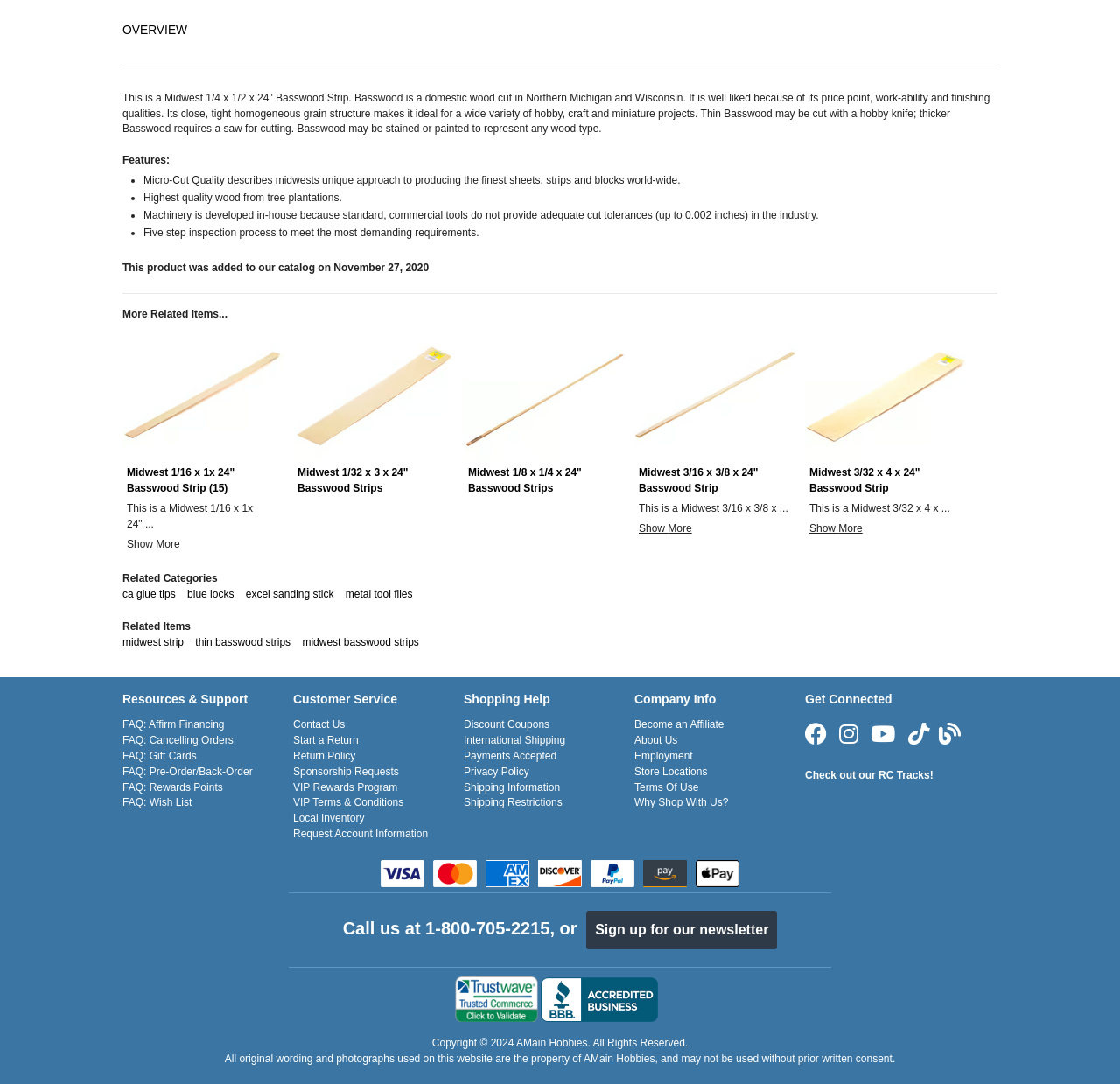Identify the bounding box for the UI element described as: "Check out our RC Tracks!". The coordinates should be four float numbers between 0 and 1, i.e., [left, top, right, bottom].

[0.719, 0.709, 0.833, 0.721]